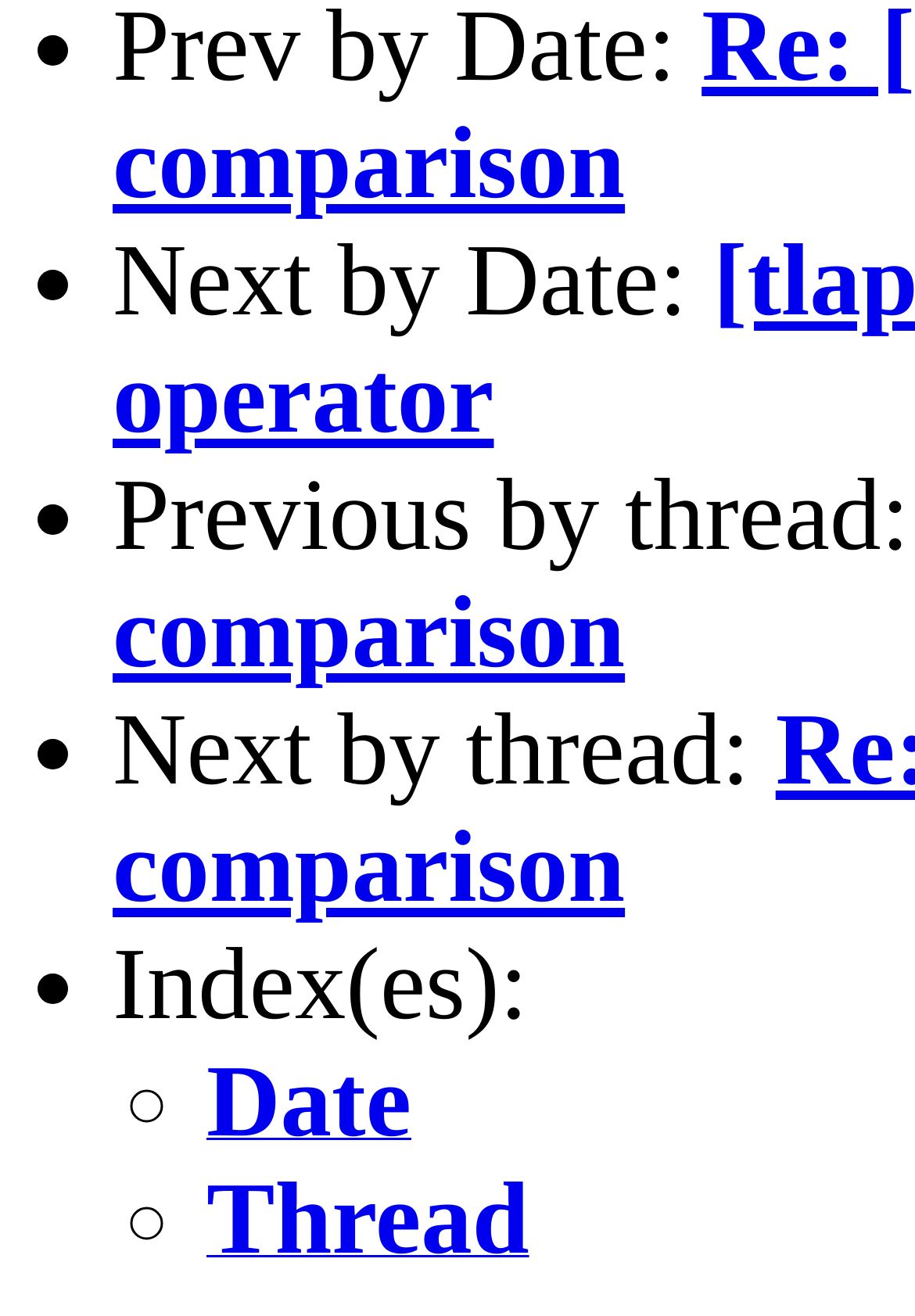Respond to the question below with a single word or phrase:
What is the text above the link 'Thread'?

Index(es):